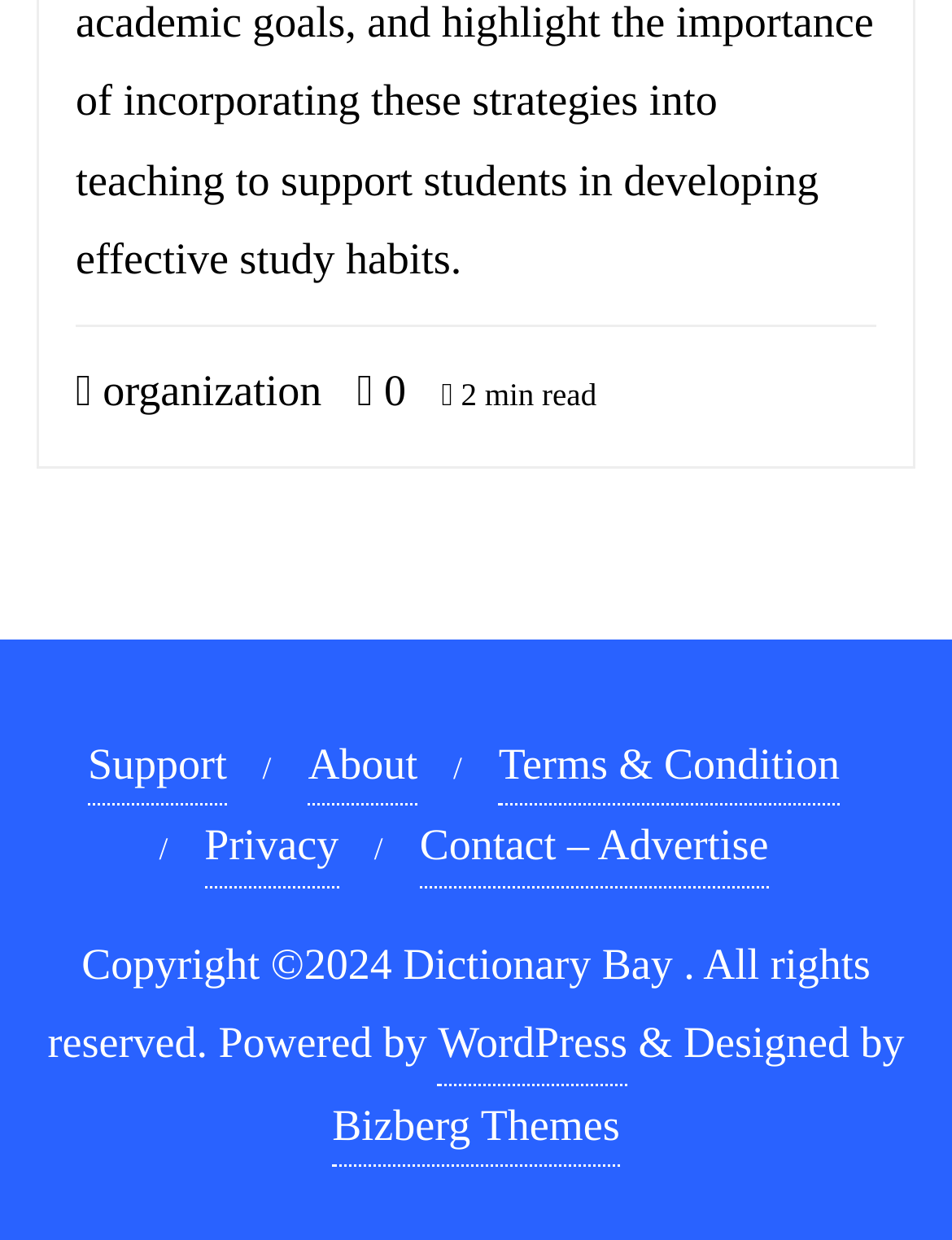Provide a brief response to the question below using a single word or phrase: 
What is the theme designed by?

Bizberg Themes